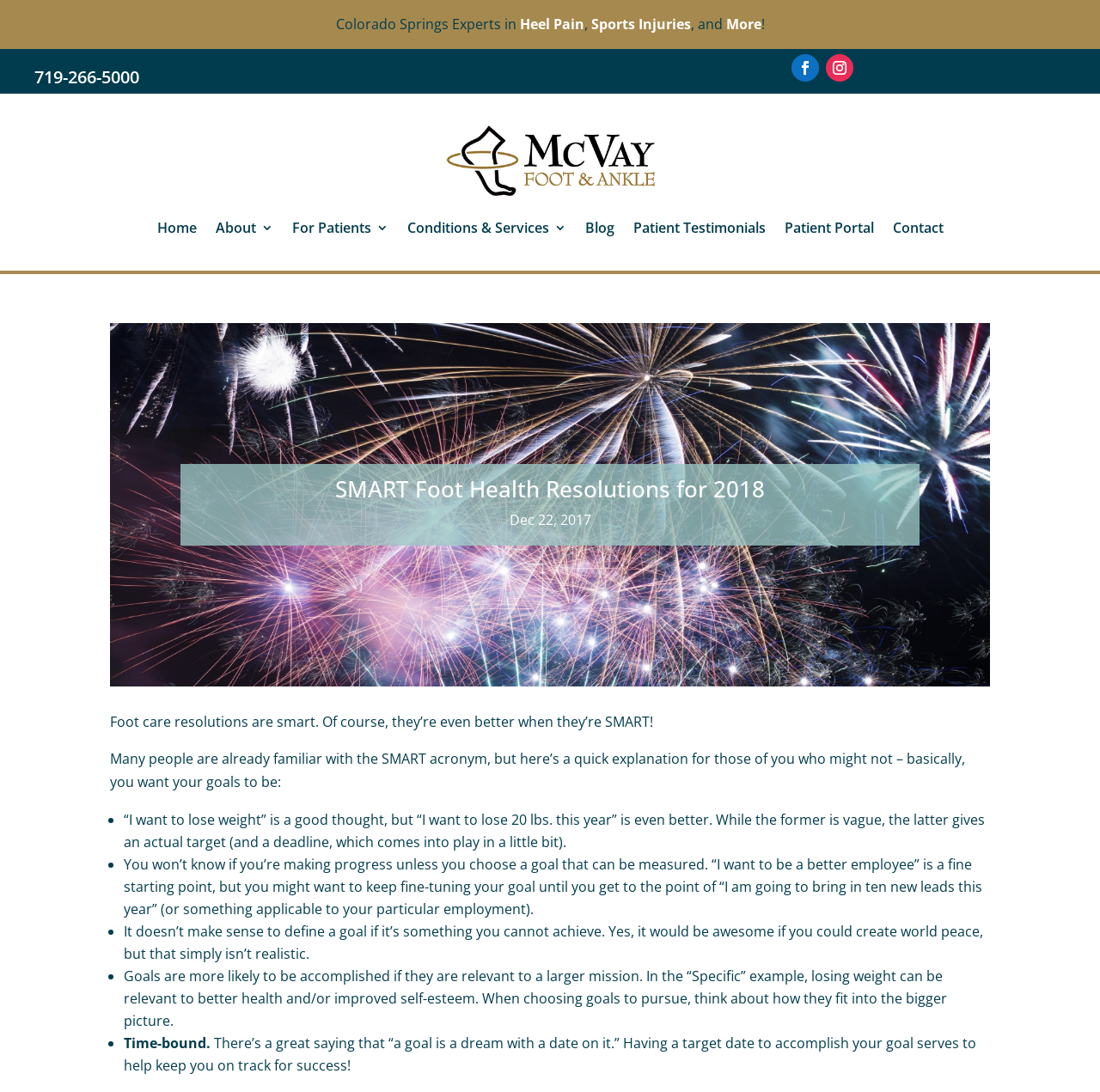Based on the element description For Patients, identify the bounding box coordinates for the UI element. The coordinates should be in the format (top-left x, top-left y, bottom-right x, bottom-right y) and within the 0 to 1 range.

[0.265, 0.203, 0.353, 0.22]